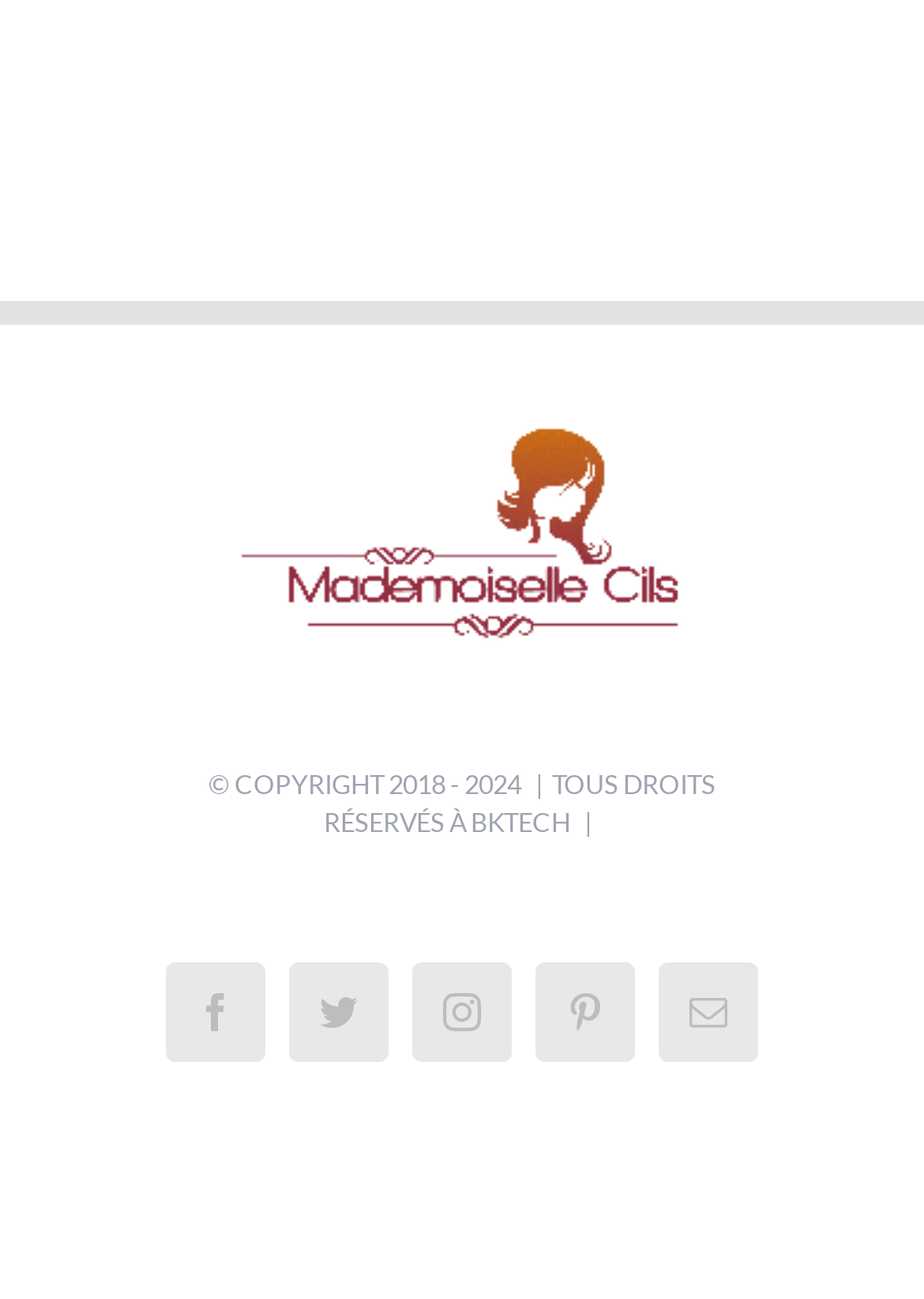What is the position of the Facebook link?
We need a detailed and meticulous answer to the question.

The Facebook link is positioned at the top-left corner of the social media links section, which is located at the bottom of the webpage. Its bounding box coordinates are [0.179, 0.74, 0.287, 0.817], indicating its position relative to the other elements on the webpage.